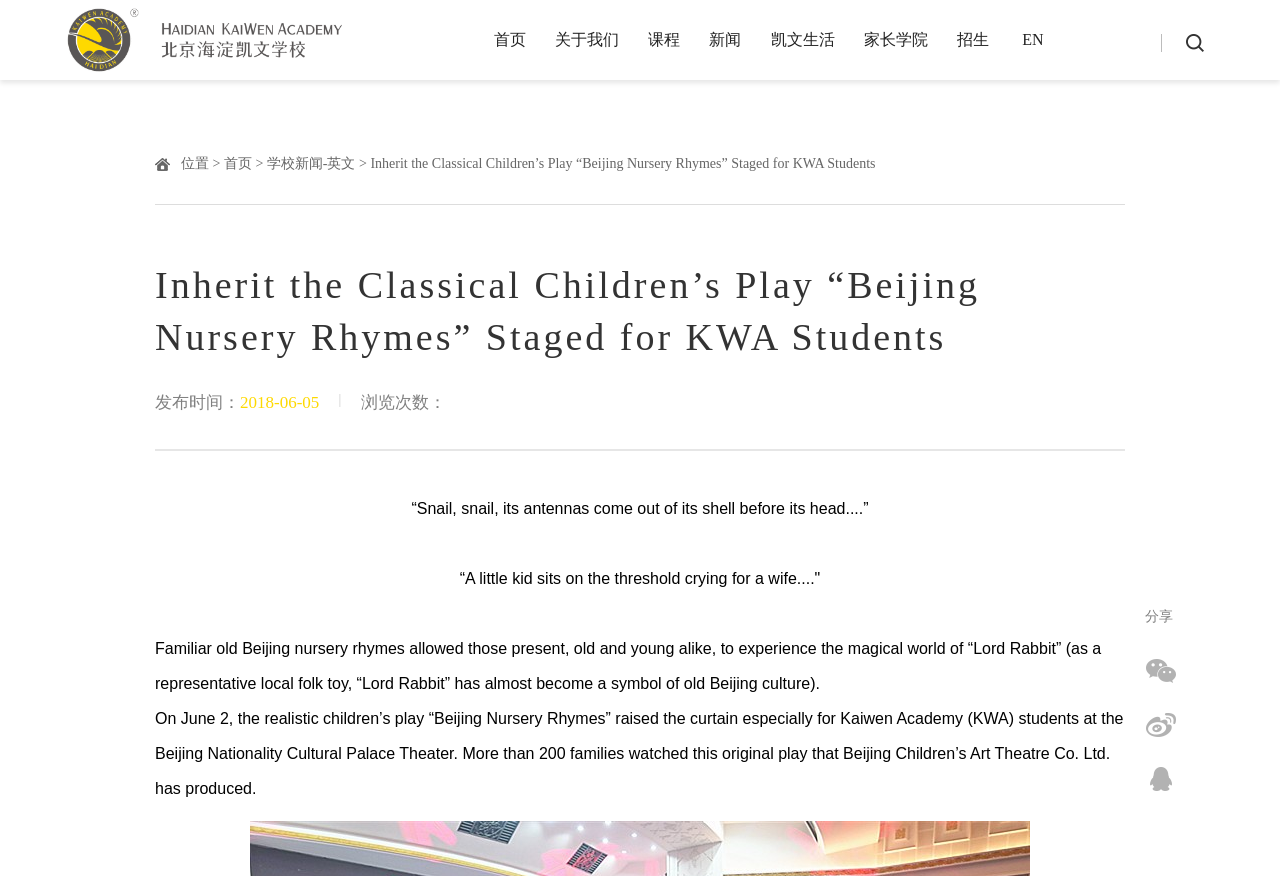Determine the bounding box for the described UI element: "首页".

[0.386, 0.0, 0.411, 0.091]